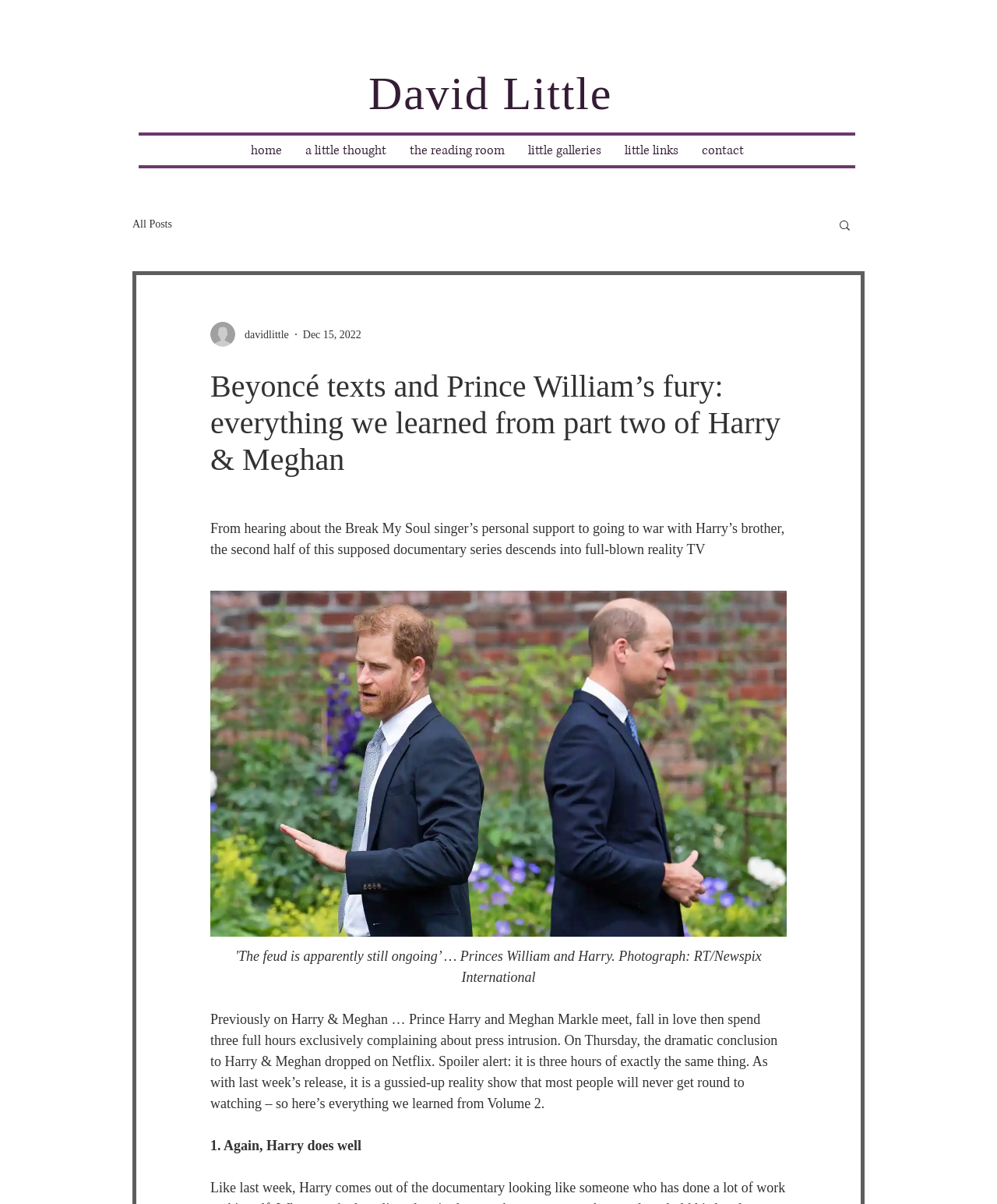Find the bounding box coordinates of the clickable area required to complete the following action: "view all posts".

[0.133, 0.181, 0.173, 0.192]